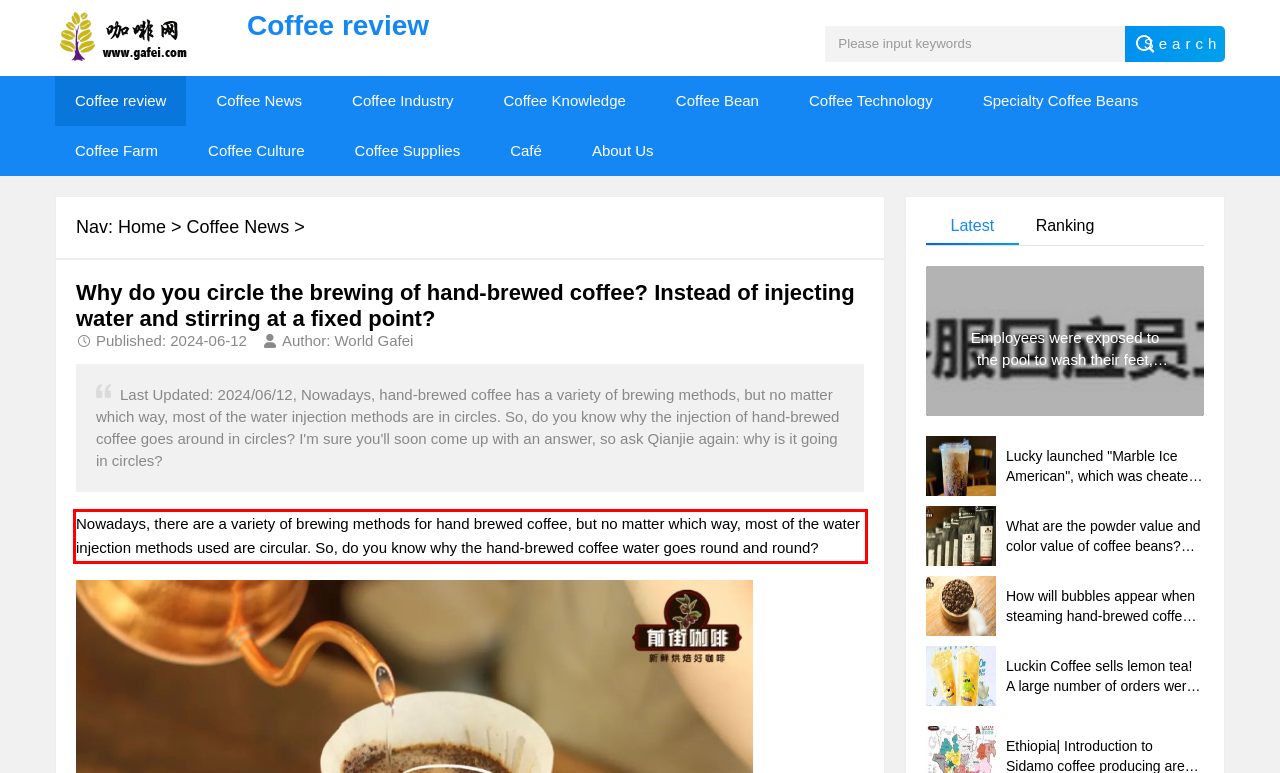You are provided with a screenshot of a webpage featuring a red rectangle bounding box. Extract the text content within this red bounding box using OCR.

Nowadays, there are a variety of brewing methods for hand brewed coffee, but no matter which way, most of the water injection methods used are circular. So, do you know why the hand-brewed coffee water goes round and round?